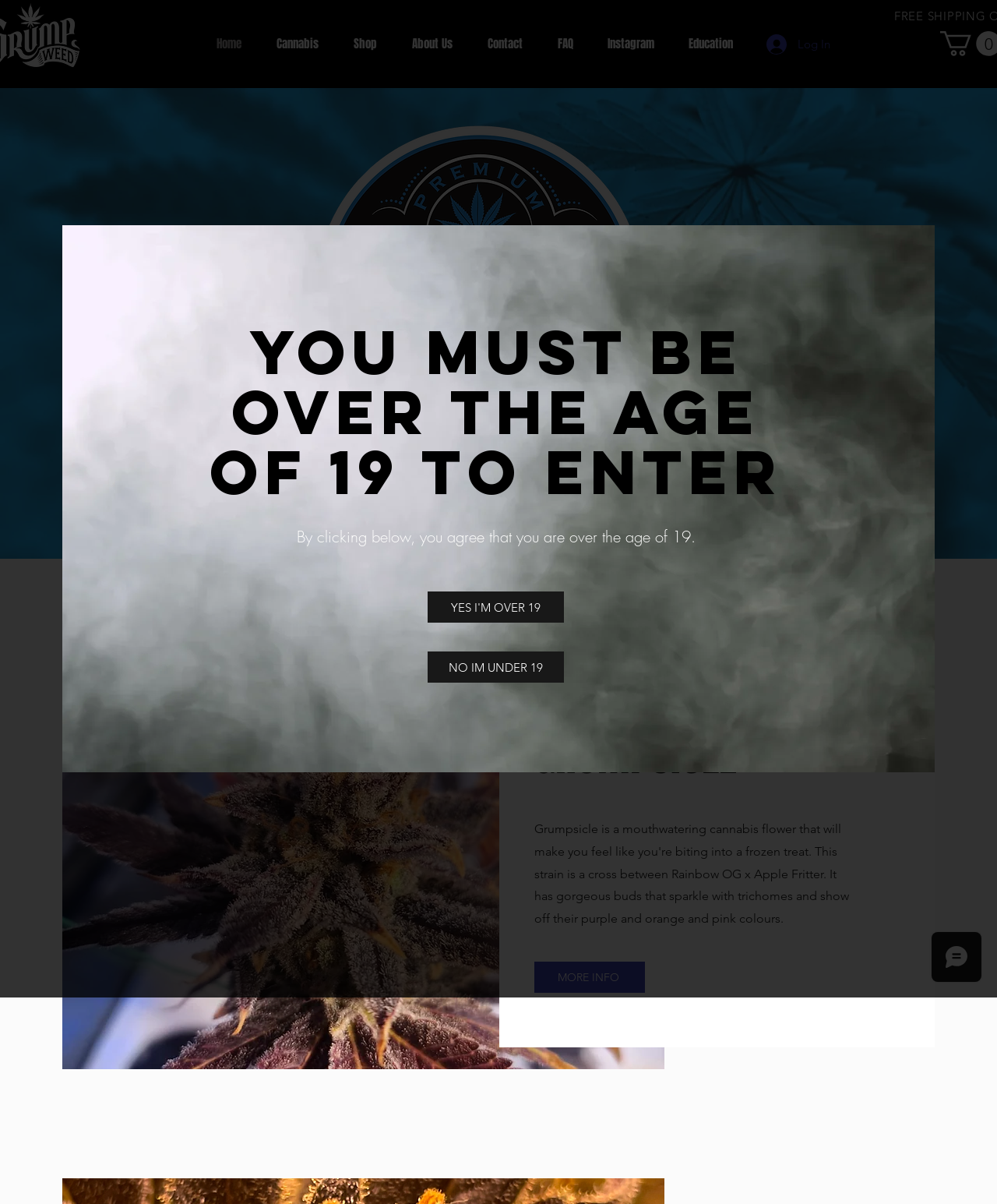Extract the top-level heading from the webpage and provide its text.

CONTACT US
WITH ANY INQUIRY